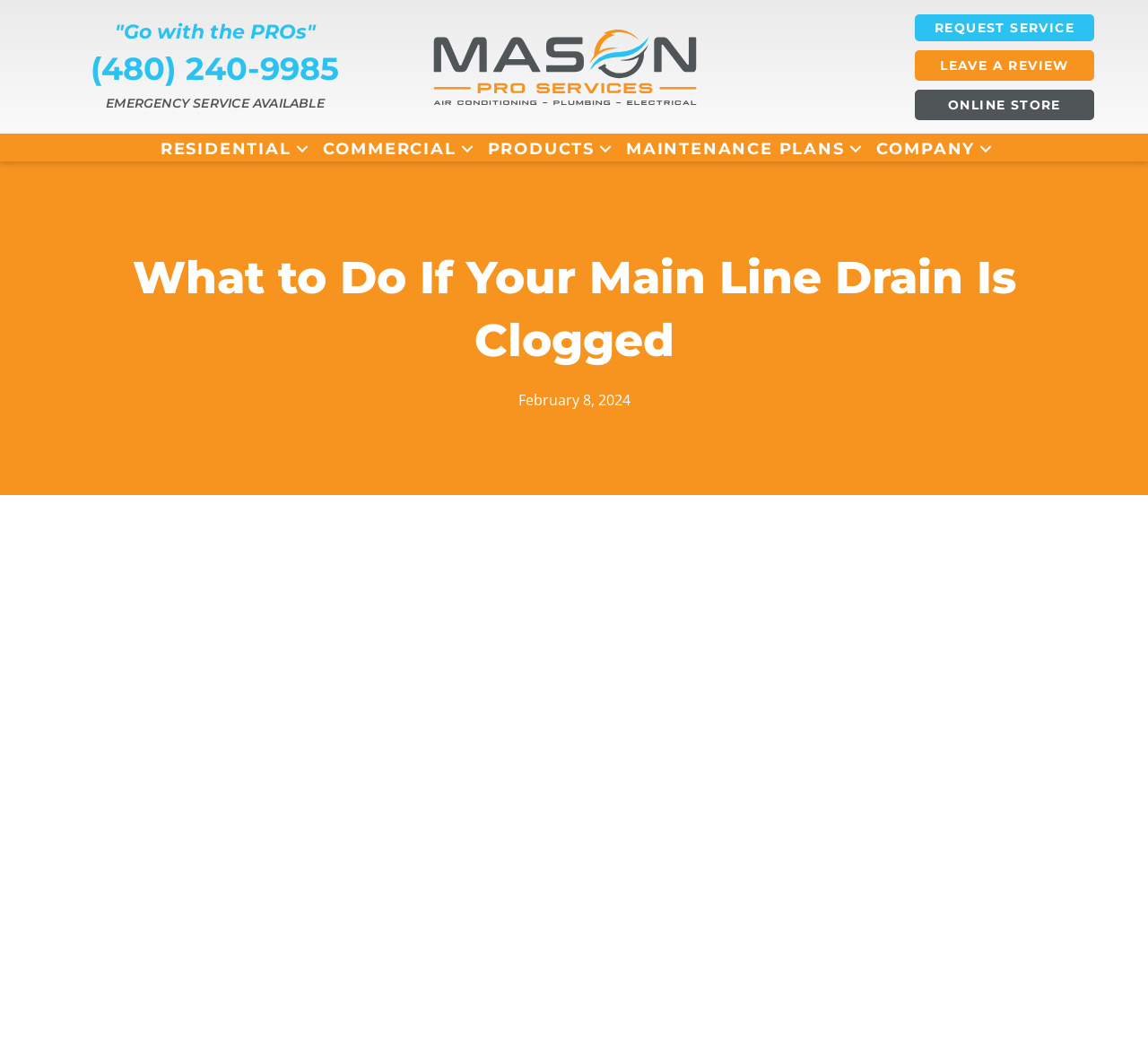Using the element description: "alt="MPS Logo-RGB" title="MPS Logo-RGB"", determine the bounding box coordinates for the specified UI element. The coordinates should be four float numbers between 0 and 1, [left, top, right, bottom].

[0.375, 0.053, 0.609, 0.072]